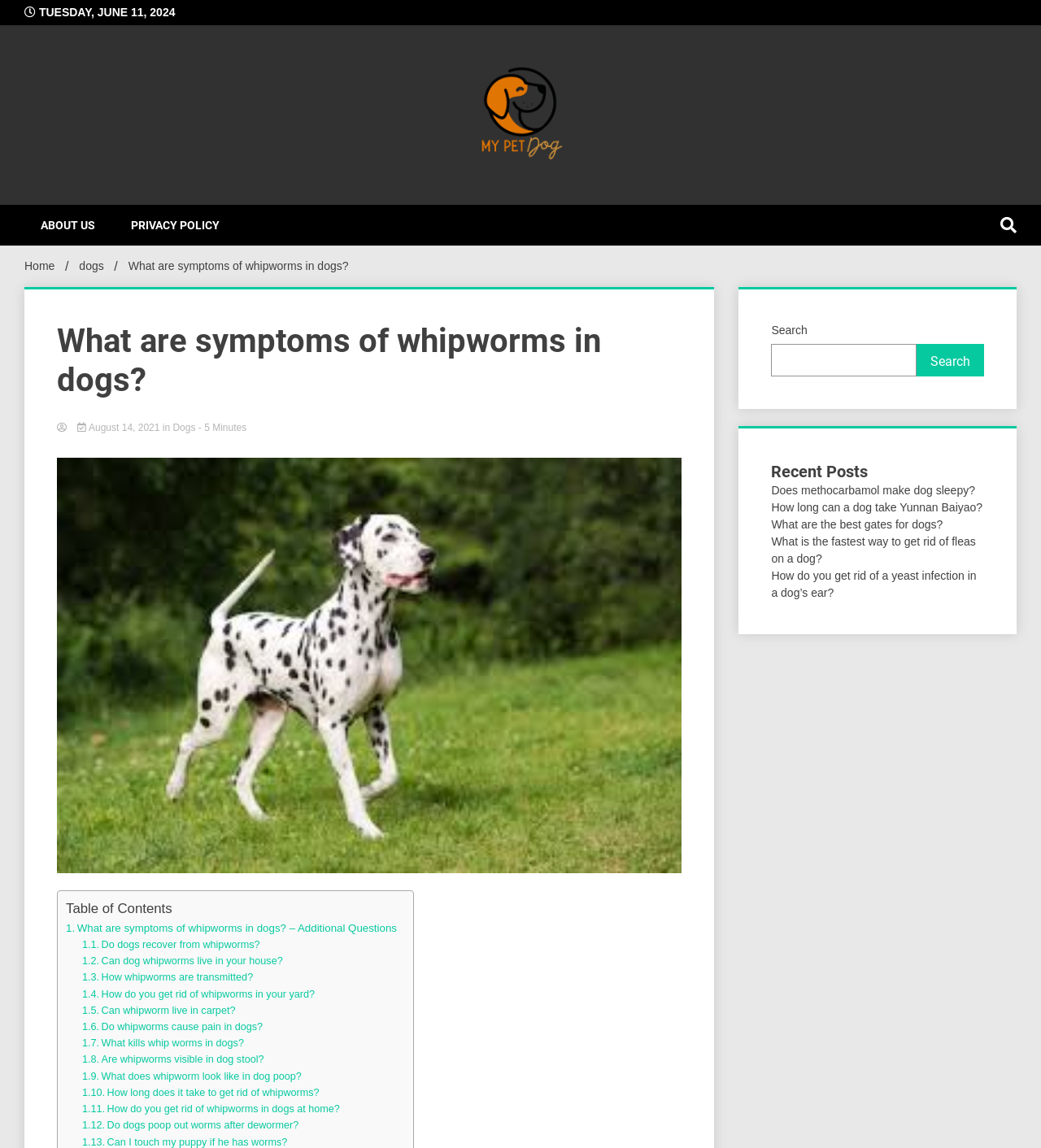What is the title of the section below the search box?
Please provide a comprehensive answer based on the visual information in the image.

The title of the section below the search box can be found in the heading element that says 'Recent Posts'.